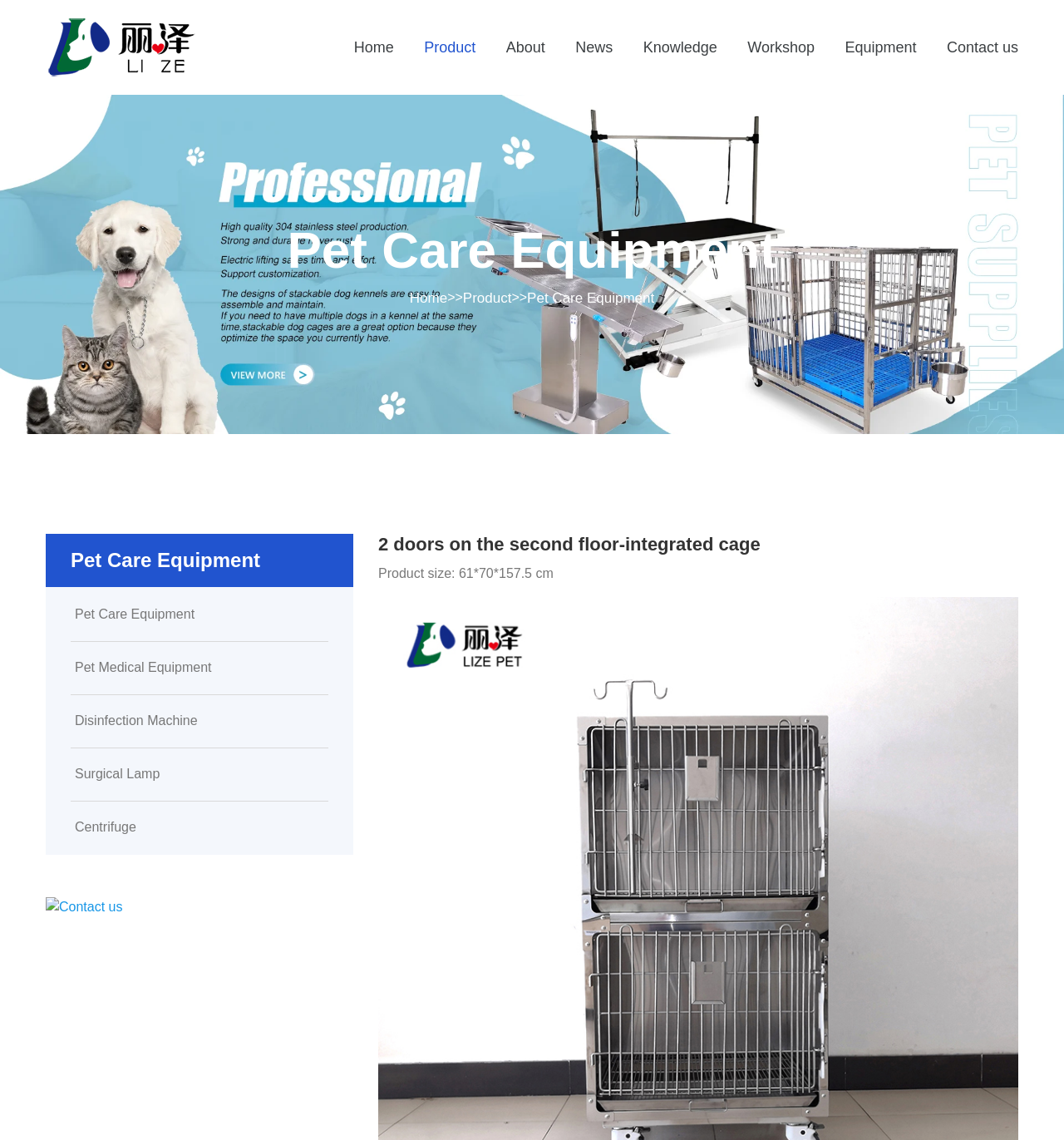Using the provided element description, identify the bounding box coordinates as (top-left x, top-left y, bottom-right x, bottom-right y). Ensure all values are between 0 and 1. Description: About

[0.476, 0.0, 0.512, 0.083]